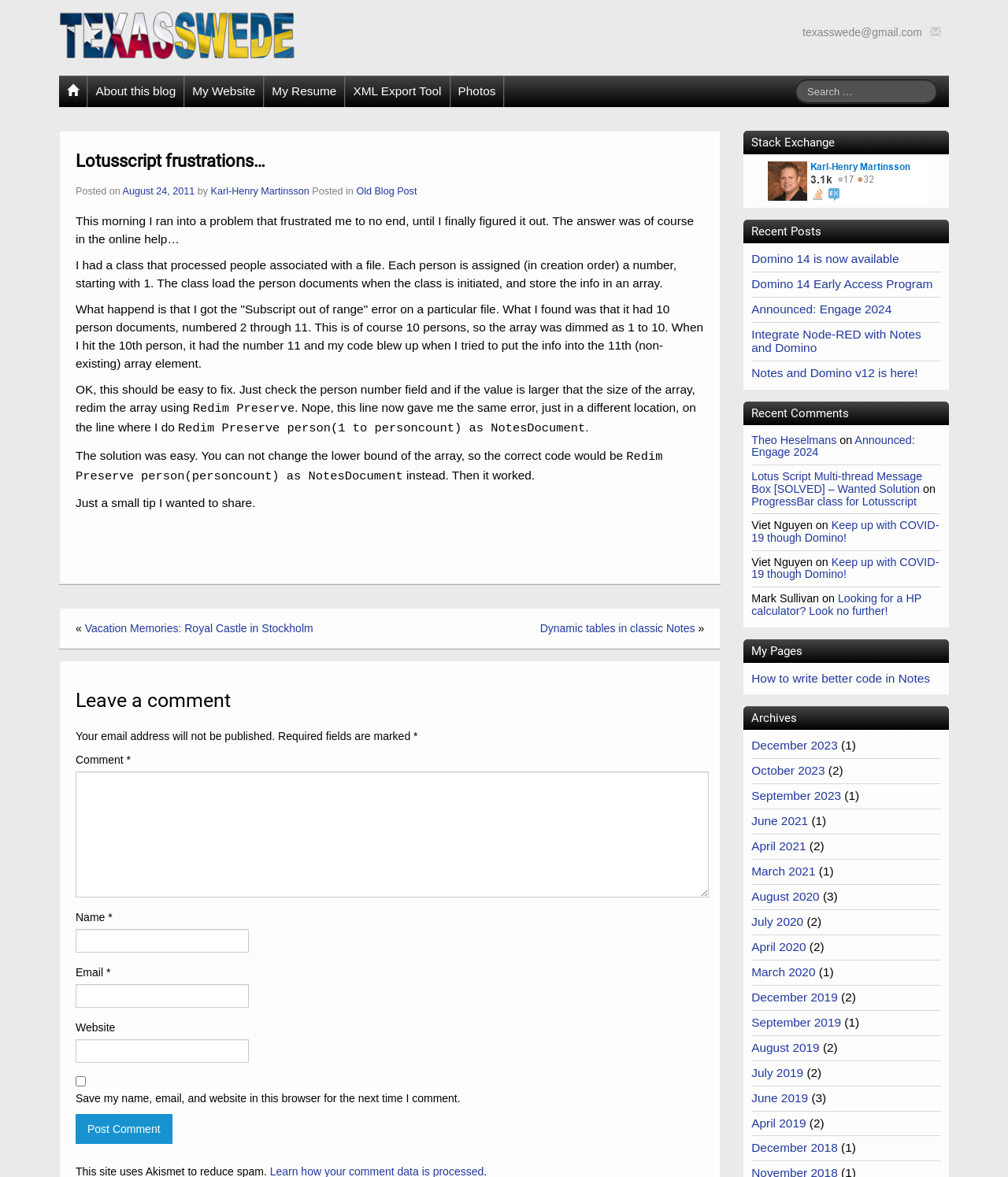Using the description: "parent_node: Name * name="author"", determine the UI element's bounding box coordinates. Ensure the coordinates are in the format of four float numbers between 0 and 1, i.e., [left, top, right, bottom].

[0.075, 0.789, 0.247, 0.809]